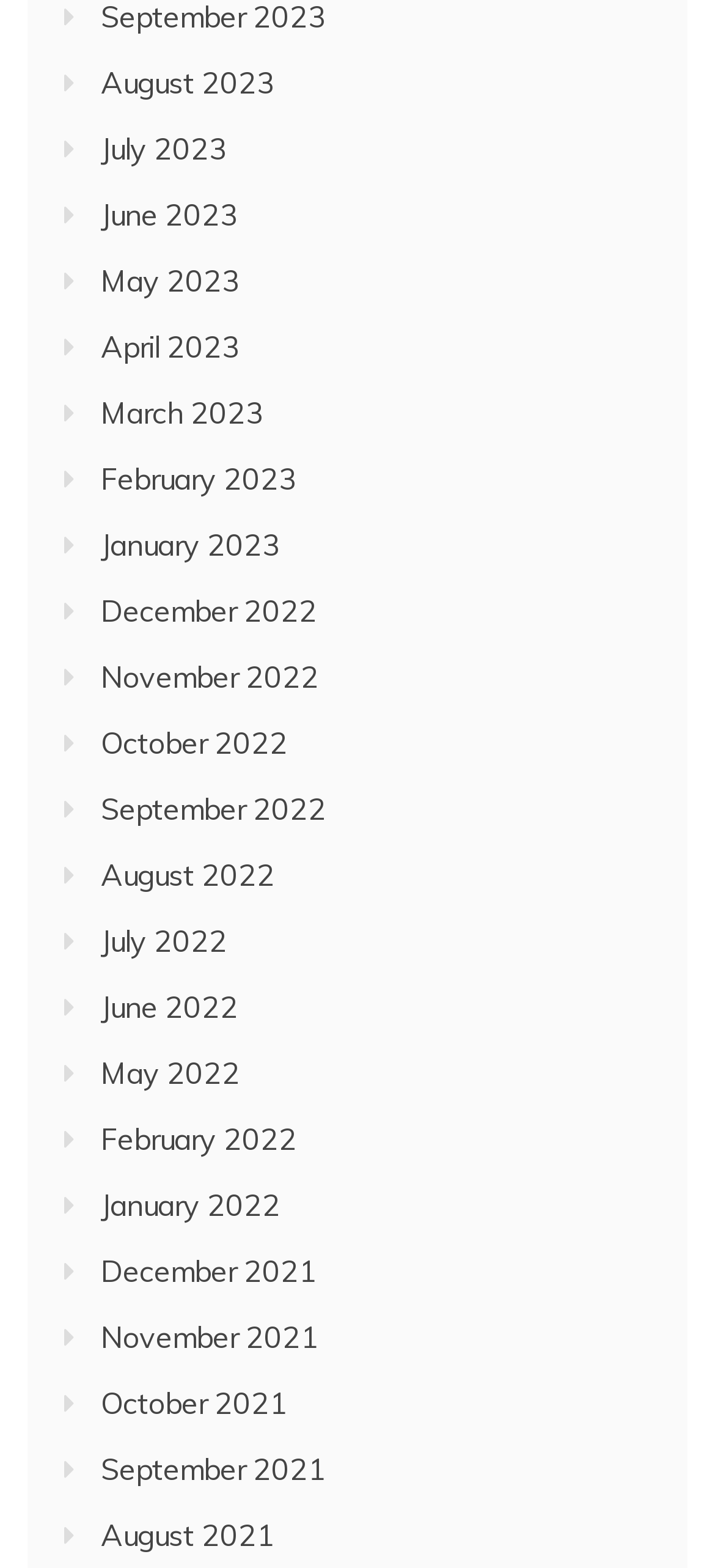Could you indicate the bounding box coordinates of the region to click in order to complete this instruction: "view August 2023".

[0.141, 0.041, 0.385, 0.064]